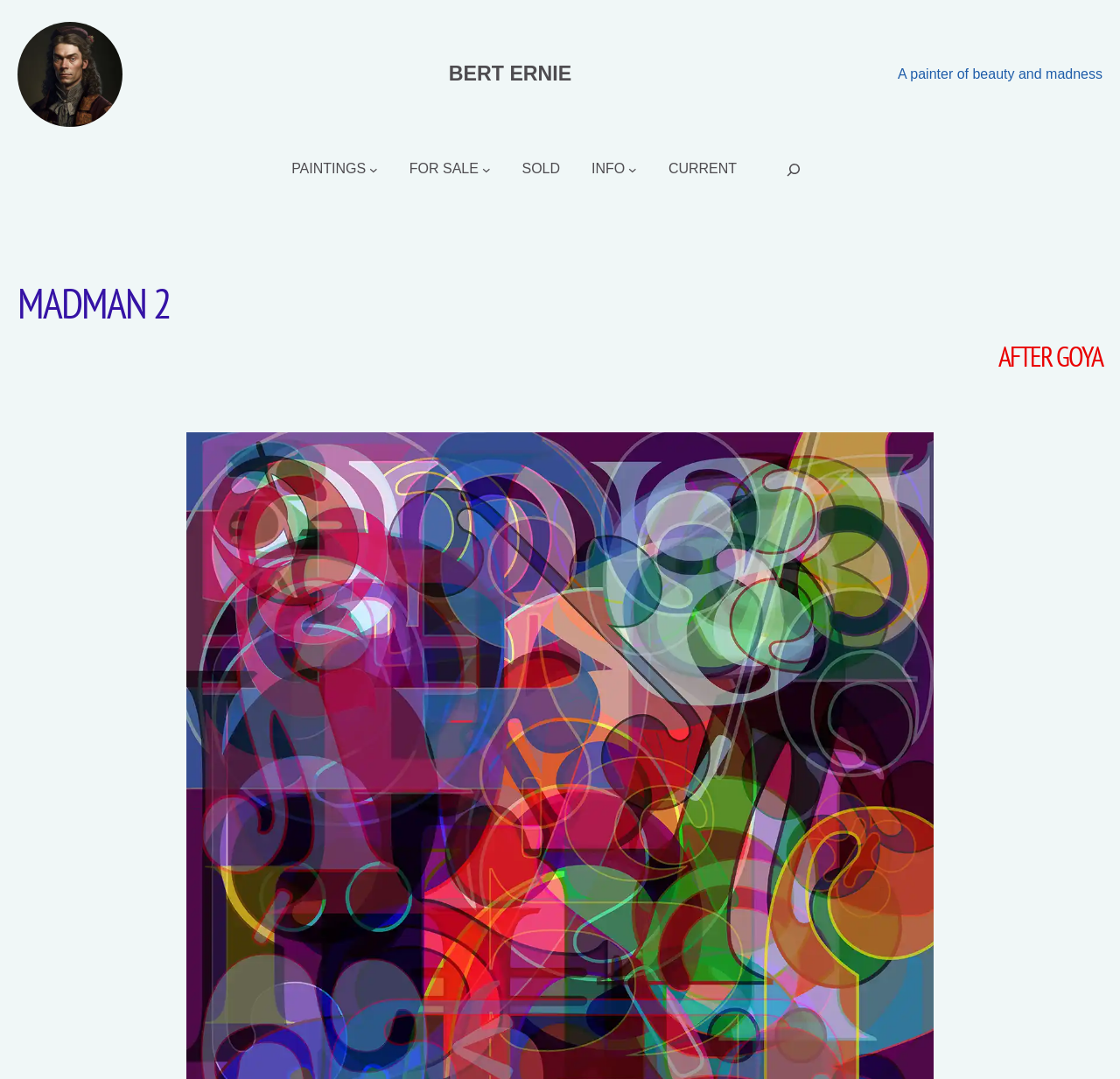What is the purpose of the search bar?
Provide a short answer using one word or a brief phrase based on the image.

To search